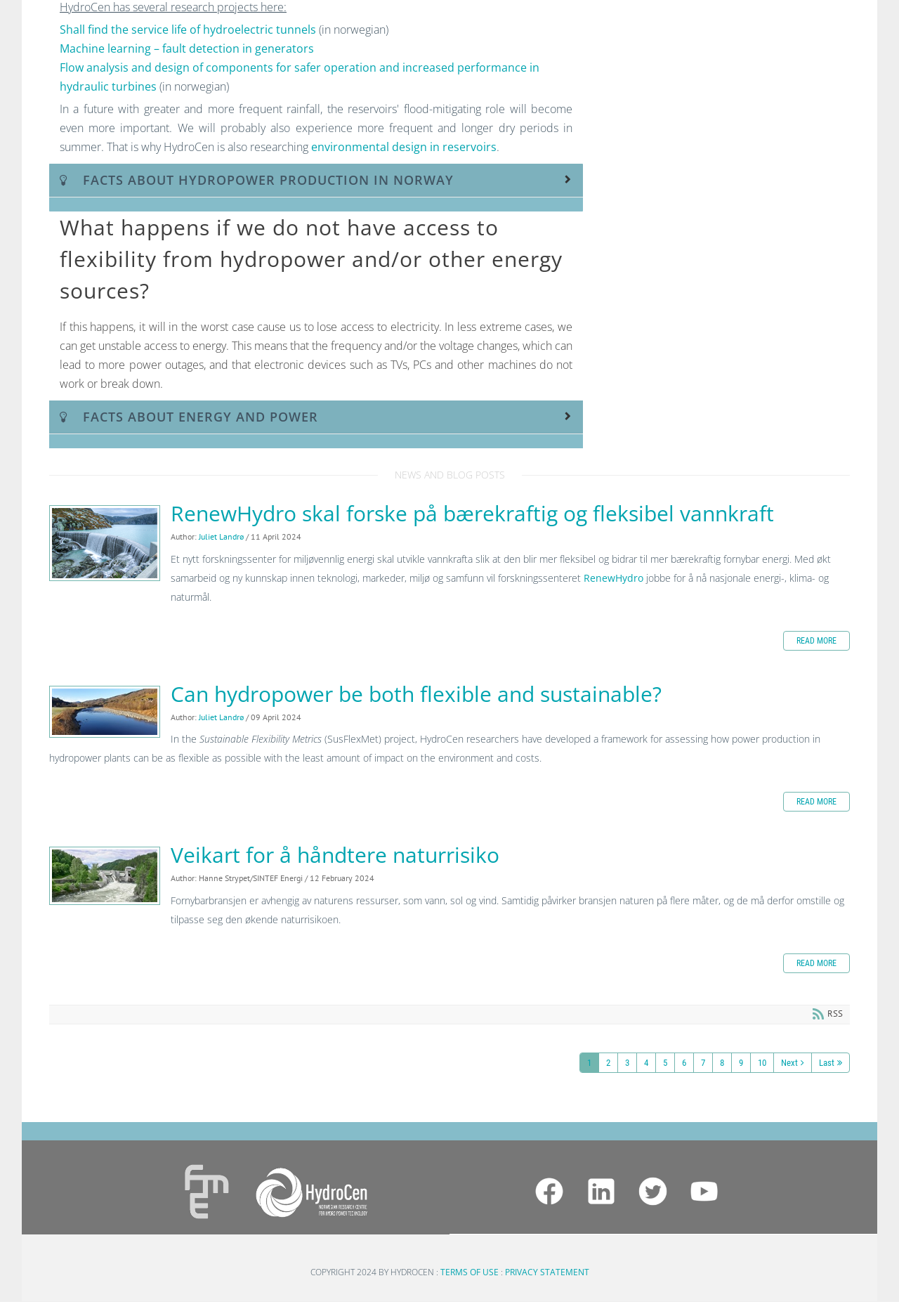Using the given description, provide the bounding box coordinates formatted as (top-left x, top-left y, bottom-right x, bottom-right y), with all values being floating point numbers between 0 and 1. Description: ir.h2apex.com

None